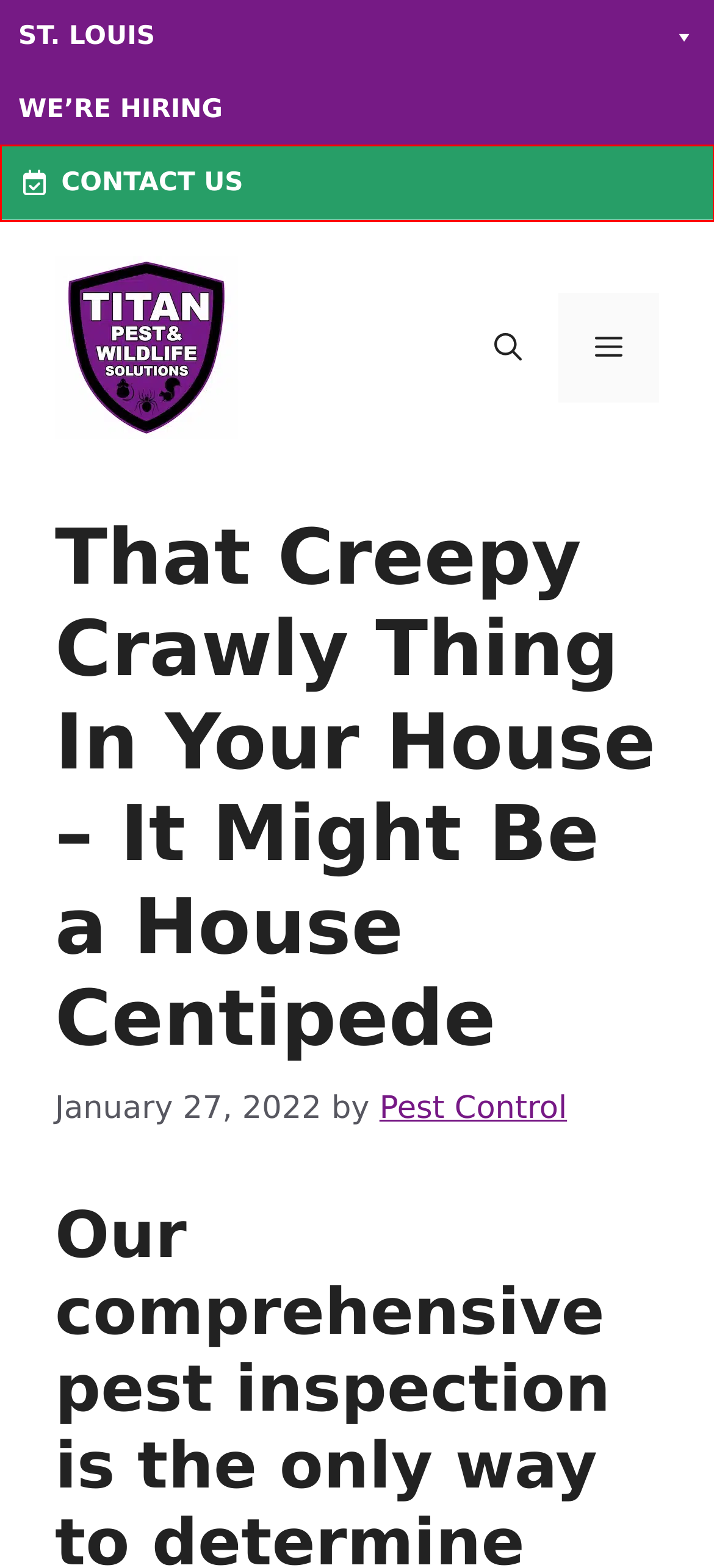You have a screenshot showing a webpage with a red bounding box around a UI element. Choose the webpage description that best matches the new page after clicking the highlighted element. Here are the options:
A. Contact Us
B. We’re Hiring
C. Attic Cleaning St. Louis - Attic Decontamination Near Me
D. Tag: pest control
E. Pest Control St Louis | Titan Pest & Wildlife Solutions
F. Author: Pest Control
G. Pest Control & Exterminator St. Louis, MO
H. Category: Blog

A